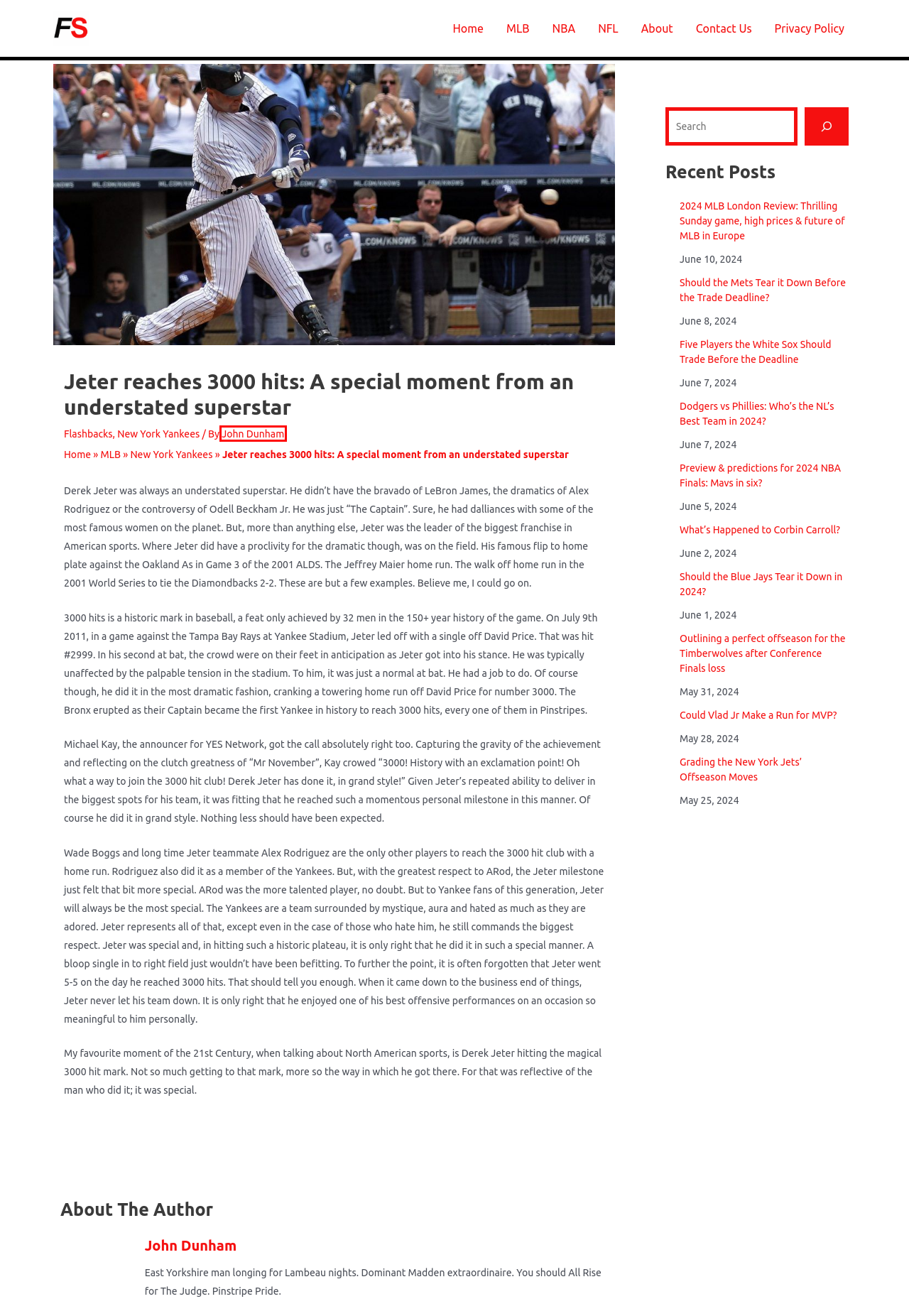You have a screenshot of a webpage with a red bounding box around an element. Select the webpage description that best matches the new webpage after clicking the element within the red bounding box. Here are the descriptions:
A. 2024 MLB London Series review: Success or Failure?
B. Contact Us - Franchise Sports
C. John Dunham, Author at Franchise Sports
D. Mets trade rumors 2024: Is it time for a rebuild at Citi Field?
E. White Sox trade candidates 2024: ChiSox must trade these five
F. Blue Jays trade rumors 2024: Is it time to rebuild?
G. NBA - Franchise Sports
H. MLB - Franchise Sports

C